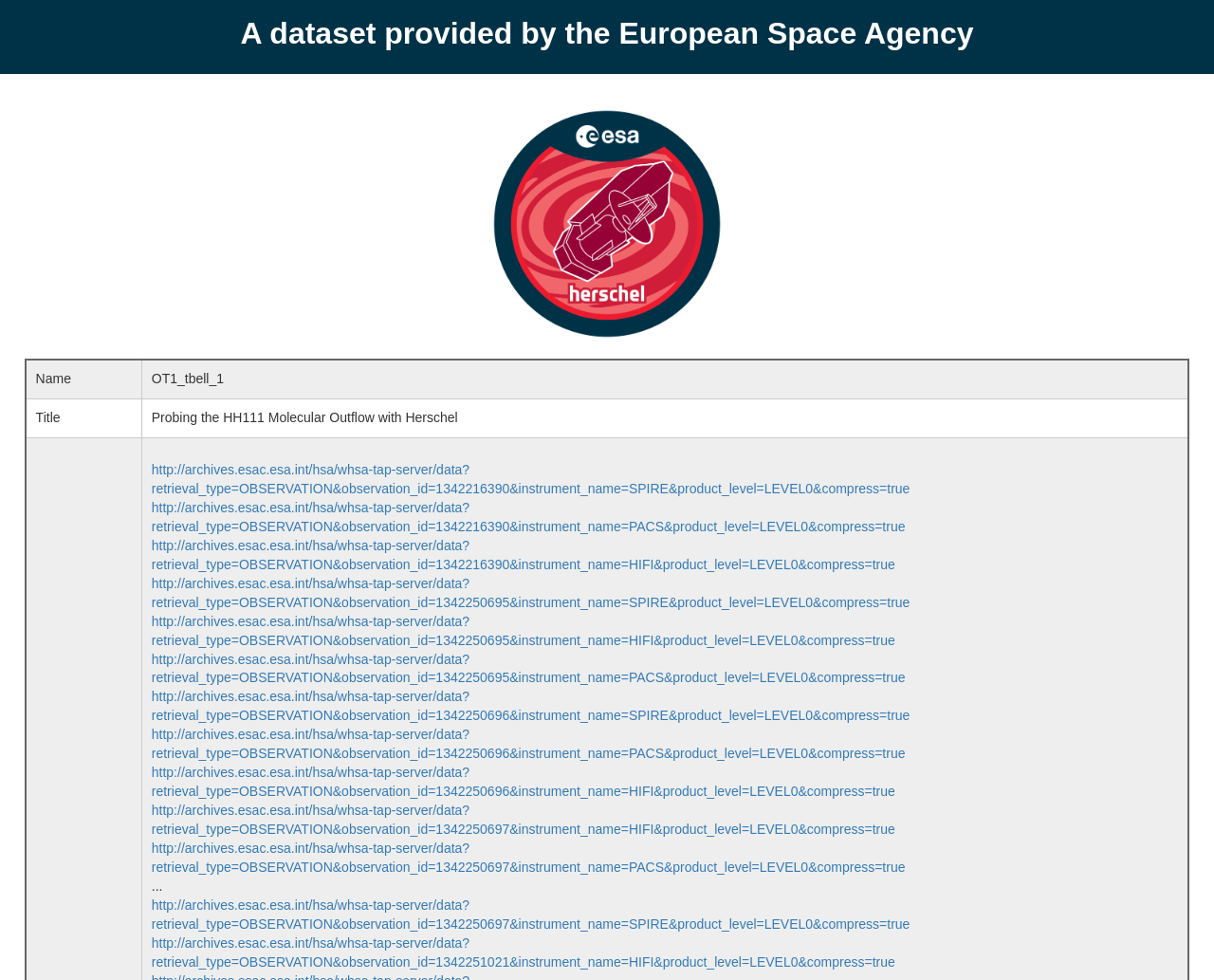Please identify the bounding box coordinates of where to click in order to follow the instruction: "Click the link to download data for observation 1342250697 with SPIRE instrument".

[0.125, 0.916, 0.75, 0.951]